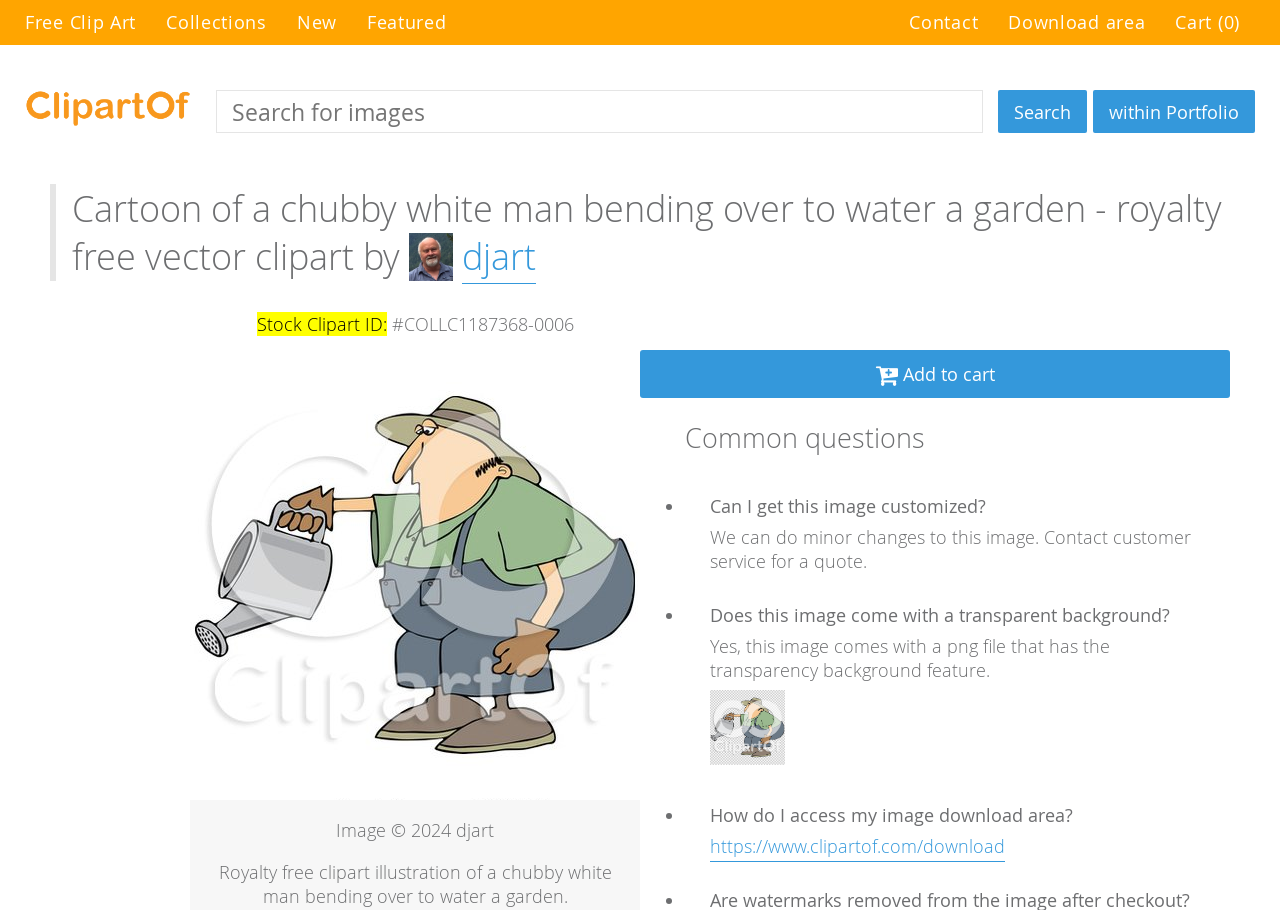Pinpoint the bounding box coordinates of the area that must be clicked to complete this instruction: "Access image download area".

[0.555, 0.916, 0.785, 0.947]